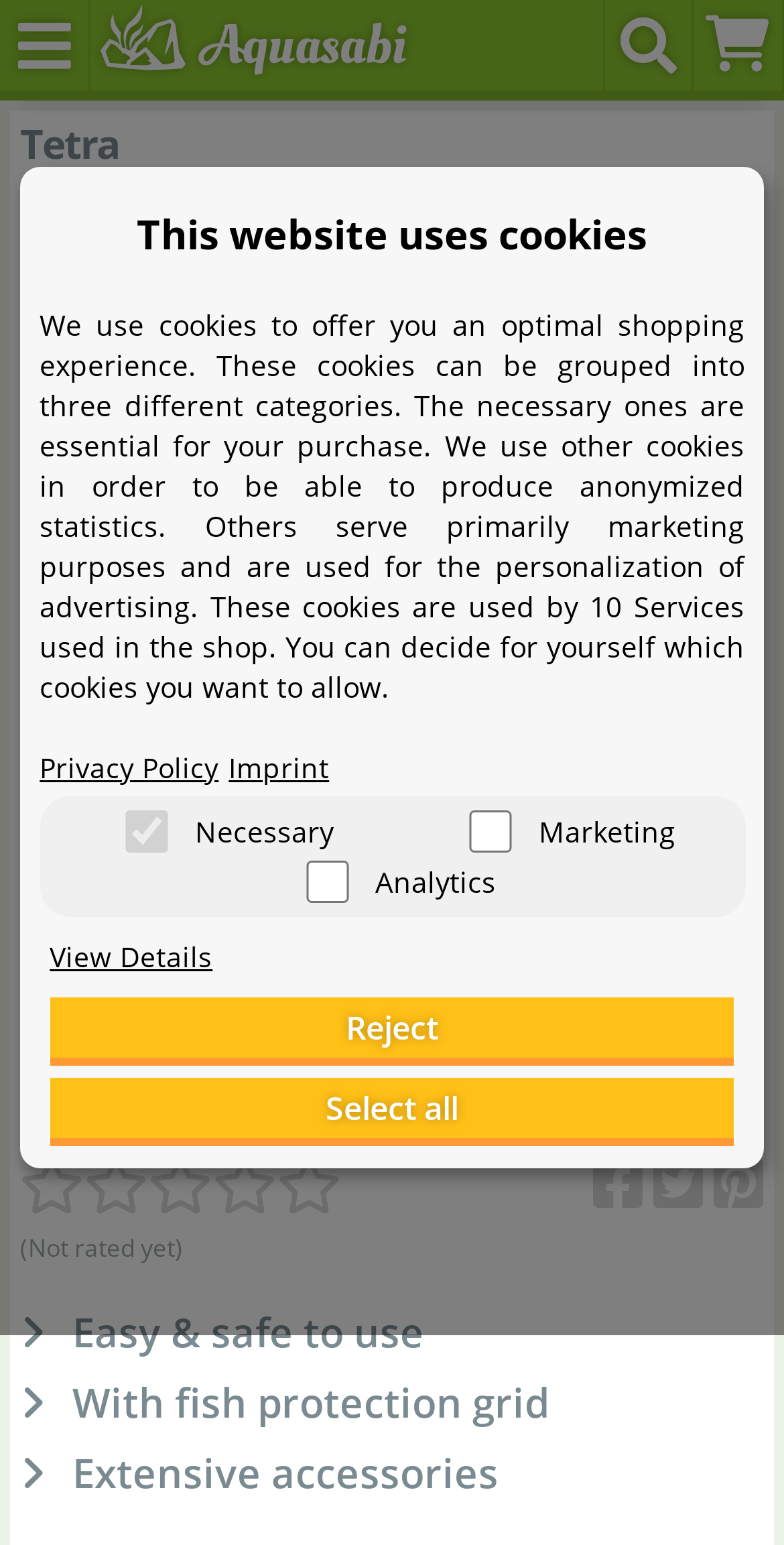Please answer the following question using a single word or phrase: 
How many tabs are there in the tablist?

1